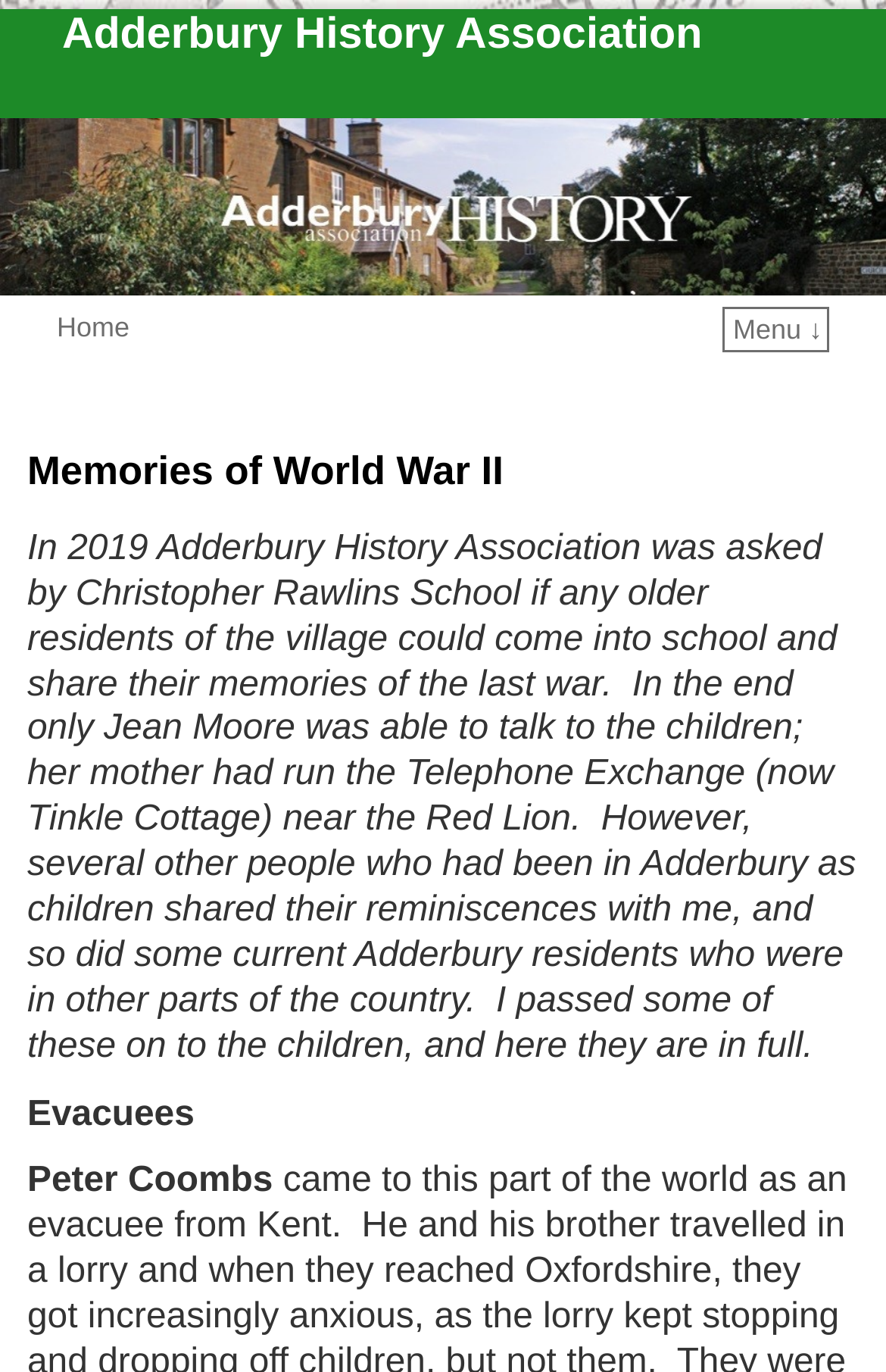Write an elaborate caption that captures the essence of the webpage.

The webpage is about the "Memories of World War II" shared by the Adderbury History Association. At the top, there is a heading with the association's name, accompanied by a link and an image with the same name. Below this, there are two links, "Home" and "Menu ↓", positioned side by side. 

Further down, there are two more links, "Skip to primary content" and "Skip to secondary content", placed next to each other. Below these links, there is a header section with a heading that reads "Memories of World War II". 

The main content of the webpage is a long paragraph of text that describes how the Adderbury History Association collected memories of World War II from older residents of the village, including Jean Moore, who shared her experiences with children at Christopher Rawlins School. The text also mentions that other people who were in Adderbury as children, as well as current residents who were in other parts of the country, shared their reminiscences. 

Below this paragraph, there are two subheadings, "Evacuees" and "Peter Coombs", which likely introduce specific sections or stories related to World War II memories.